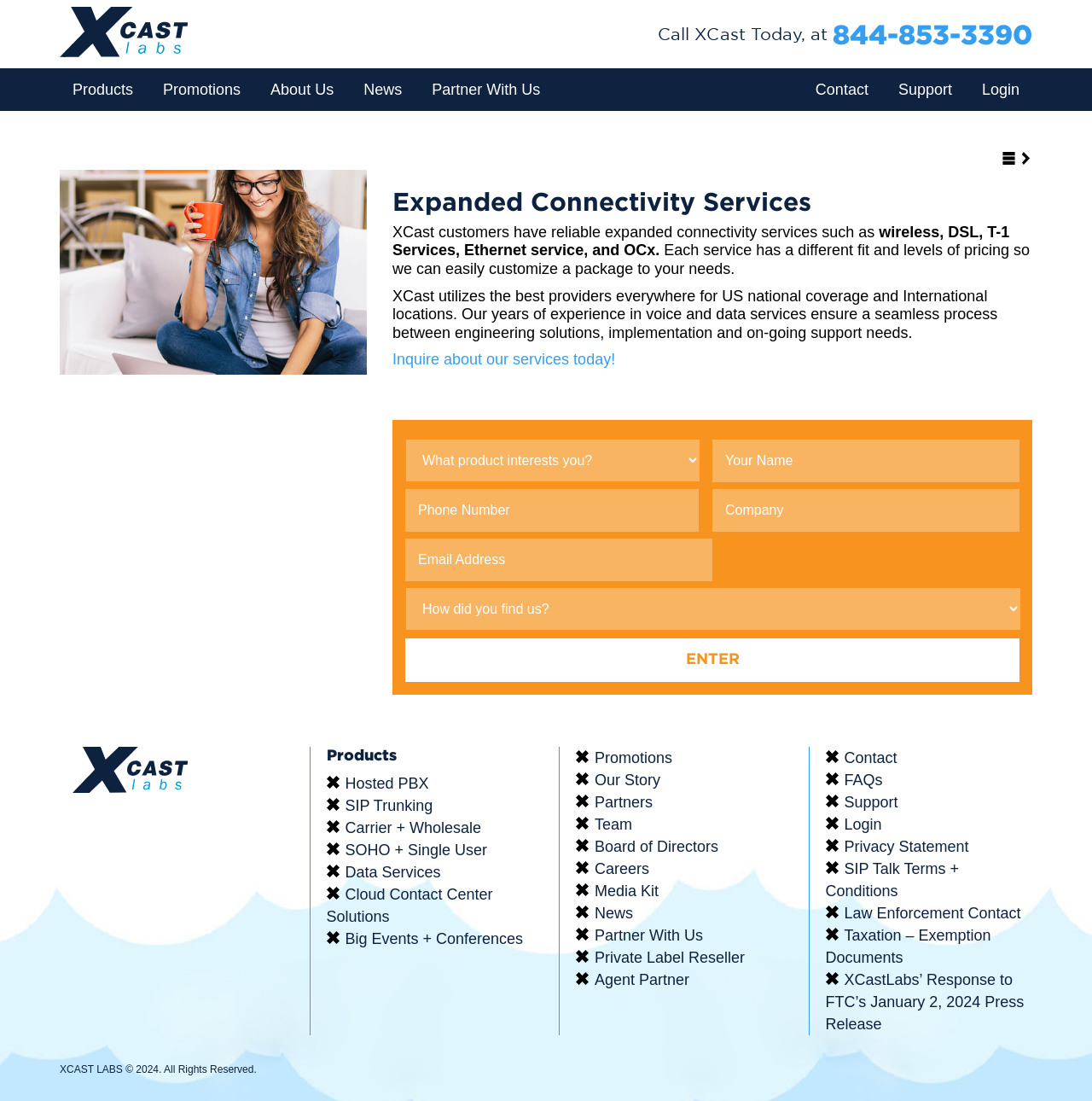What is the name of the company?
Using the image, respond with a single word or phrase.

XCast